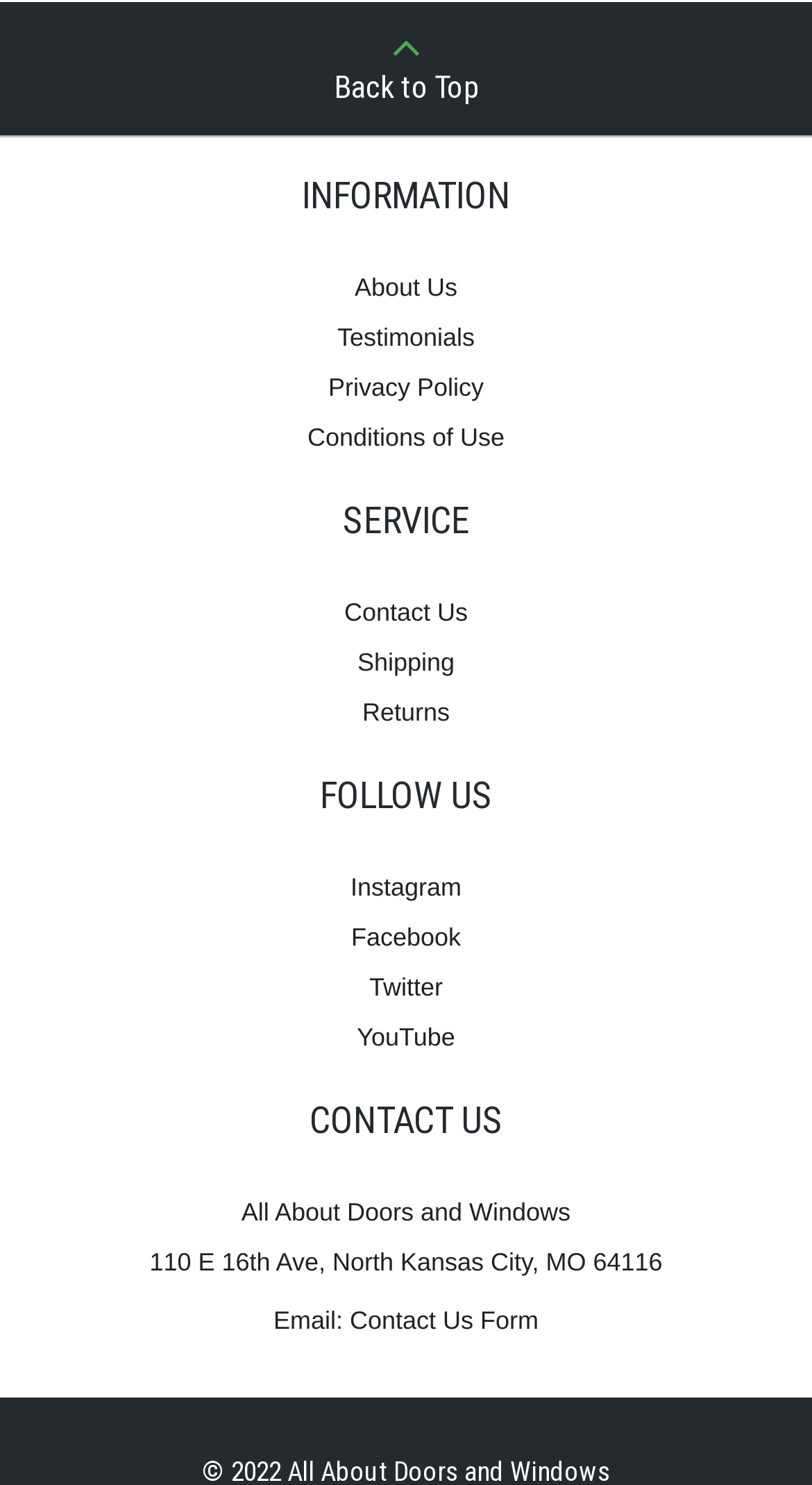Can you find the bounding box coordinates for the UI element given this description: "About Us"? Provide the coordinates as four float numbers between 0 and 1: [left, top, right, bottom].

[0.437, 0.184, 0.563, 0.203]